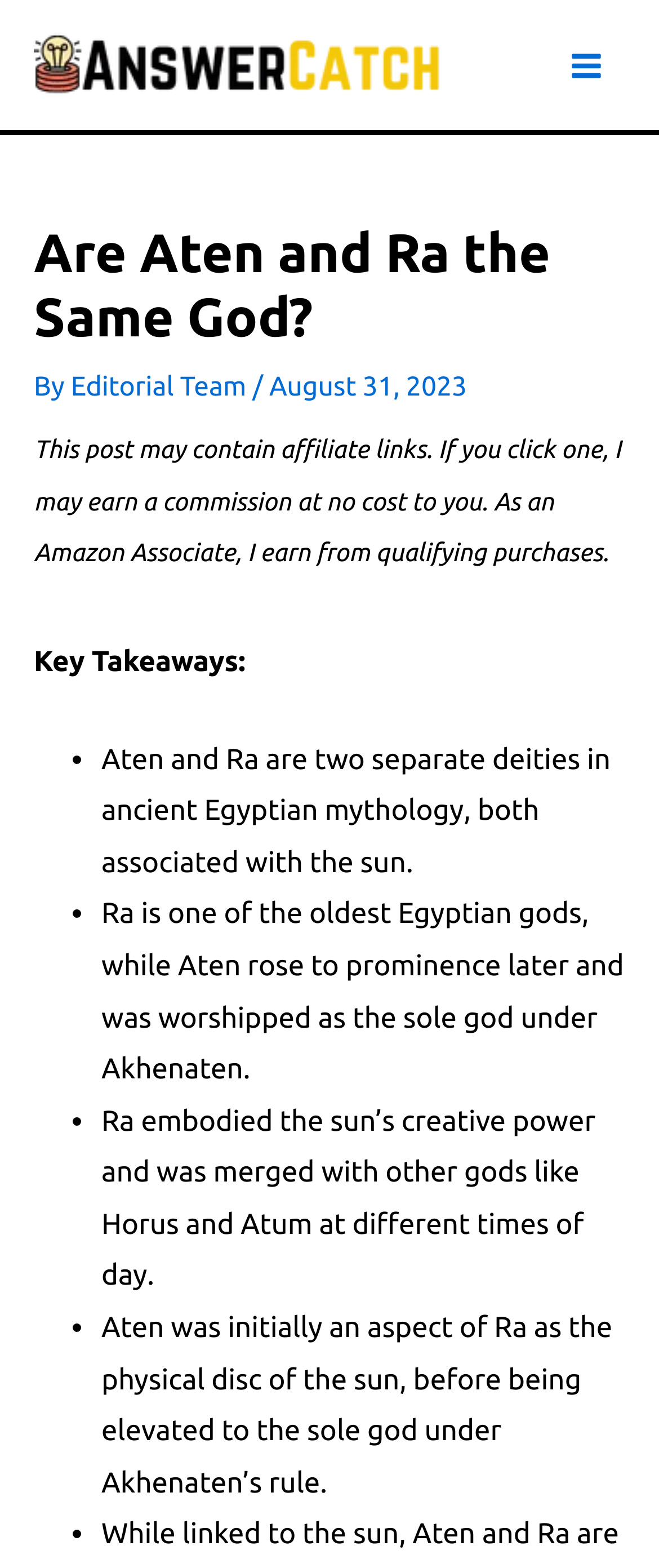Who wrote the article?
Please provide a comprehensive and detailed answer to the question.

The author of the article is mentioned in the header section, where it says 'By Editorial Team'.